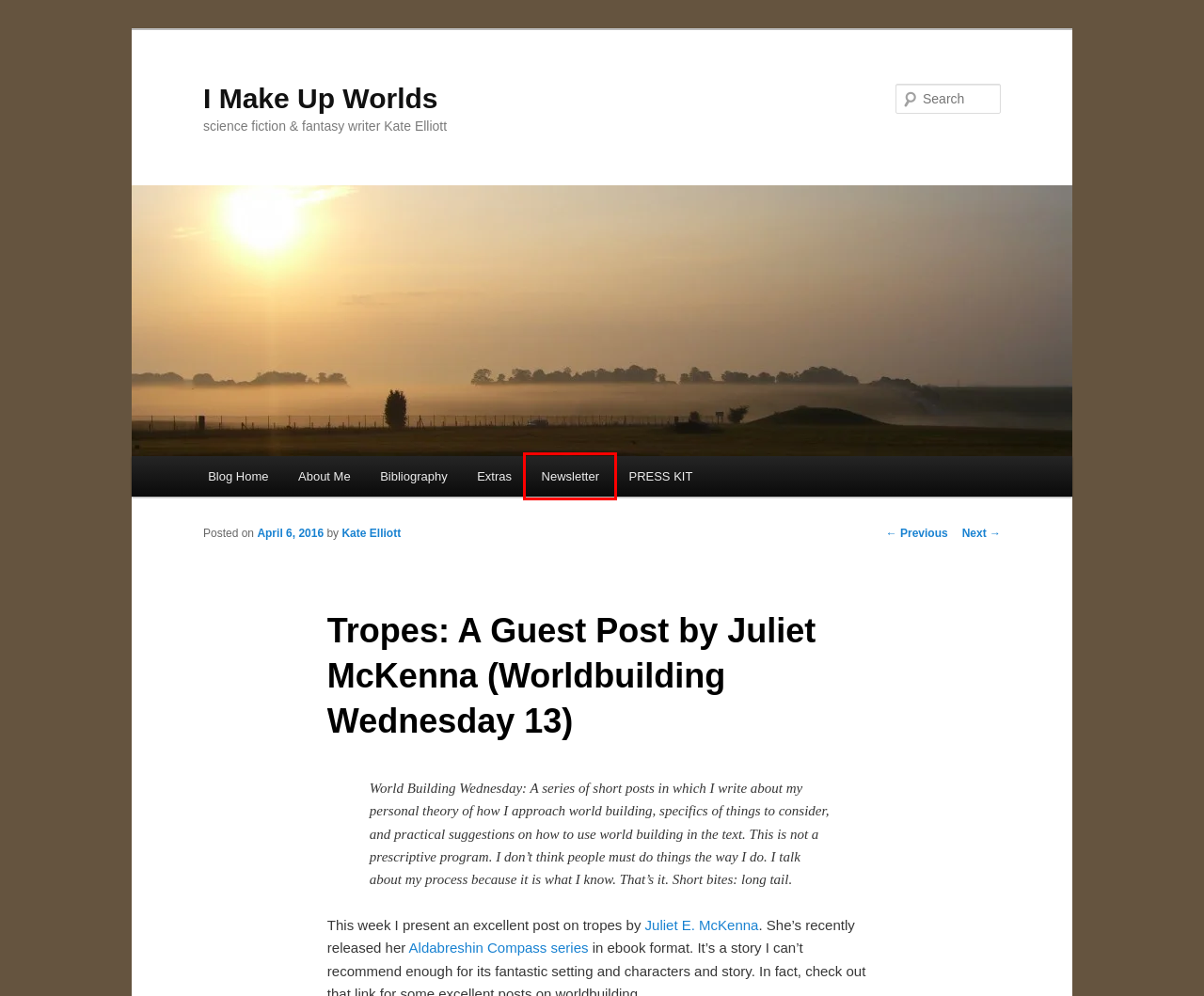After examining the screenshot of a webpage with a red bounding box, choose the most accurate webpage description that corresponds to the new page after clicking the element inside the red box. Here are the candidates:
A. Bibliography | I Make Up Worlds
B. Giveaway Winner & YASH Recap | I Make Up Worlds
C. PRESS KIT | I Make Up Worlds
D. I Make Up Worlds | science fiction & fantasy writer Kate Elliott
E. Rostam and Kay Qobad (Shahnameh Reading Project 11) | I Make Up Worlds
F. Kate Elliott | I Make Up Worlds
G. I Make Up Worlds • Buttondown
H. Juliet E. McKenna – Fantasy Author

G